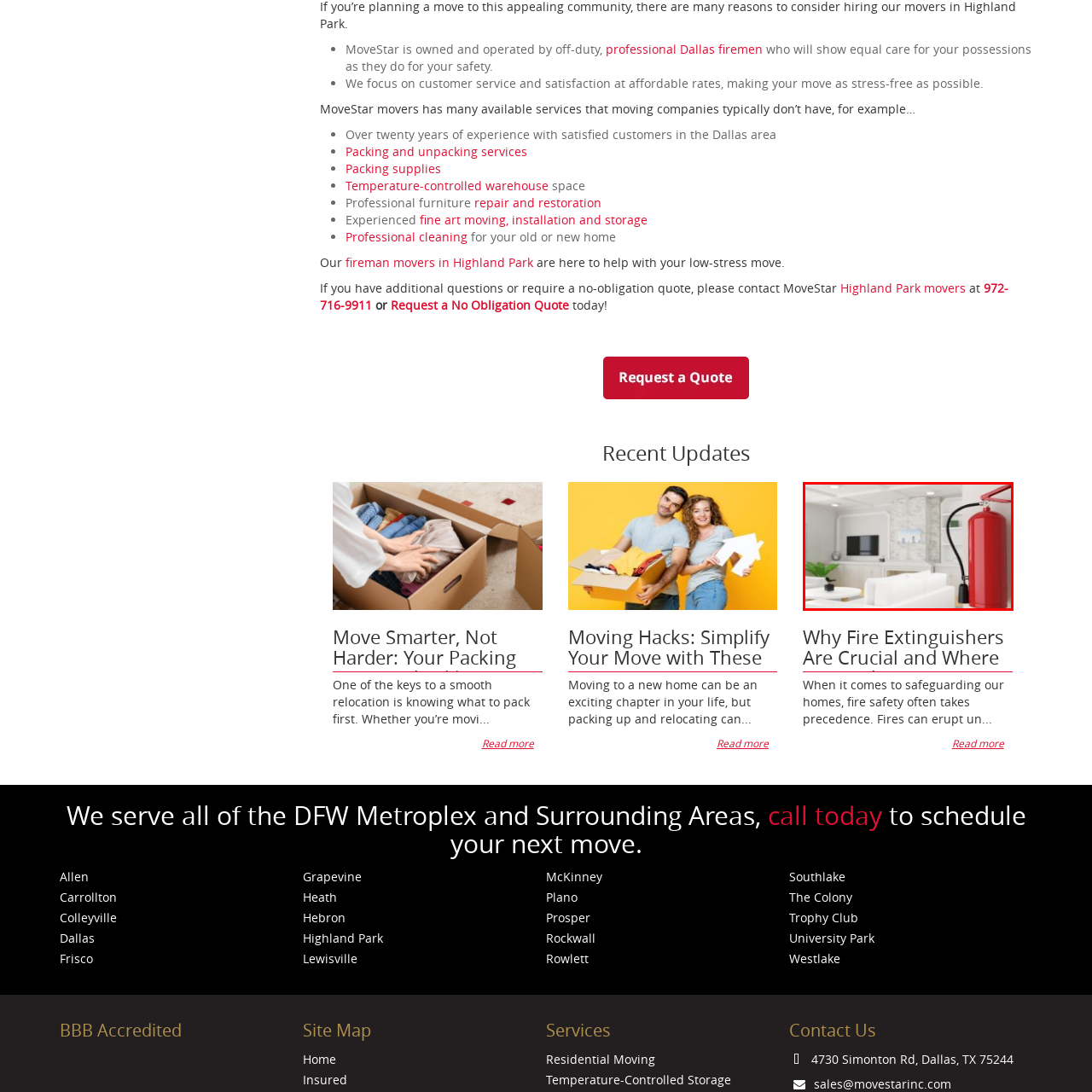Describe extensively the image content marked by the red bounding box.

The image features a prominently displayed red fire extinguisher mounted on a wall in a modern living space. This setting highlights the importance of fire safety within a home environment, emphasizing the need for readily accessible fire extinguishing equipment. In the background, the room is styled with contemporary furnishings, including a stylish white sofa and a black television unit, creating a sleek and inviting atmosphere. A touch of greenery is visible, suggesting a connection to nature within the indoor space. This visual serves as a reminder of the crucial role fire extinguishers play in preventing home fires, aligning with informative content regarding fire safety and preparedness.